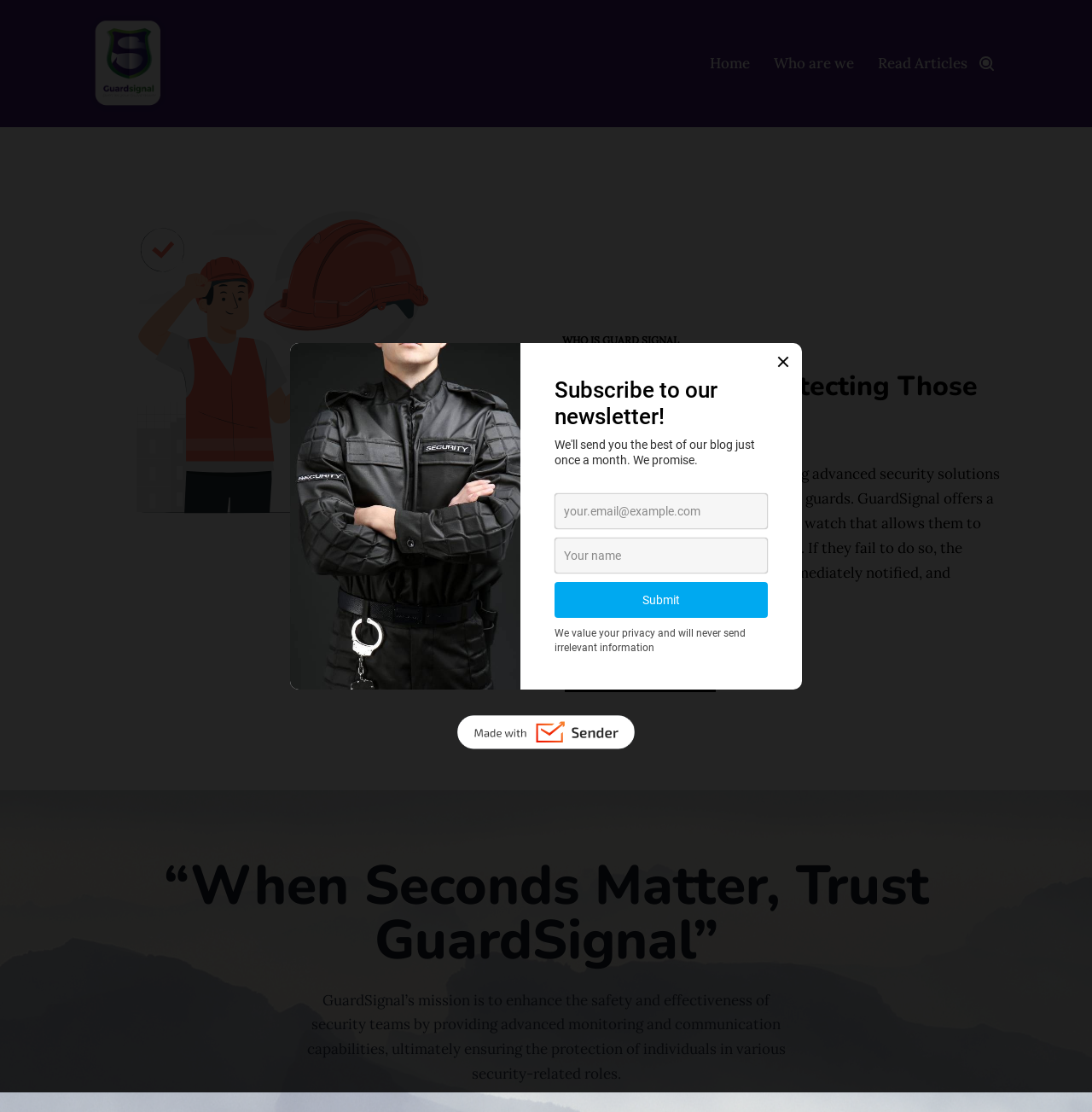Answer this question using a single word or a brief phrase:
What is the purpose of the 'Search' link?

To search the website